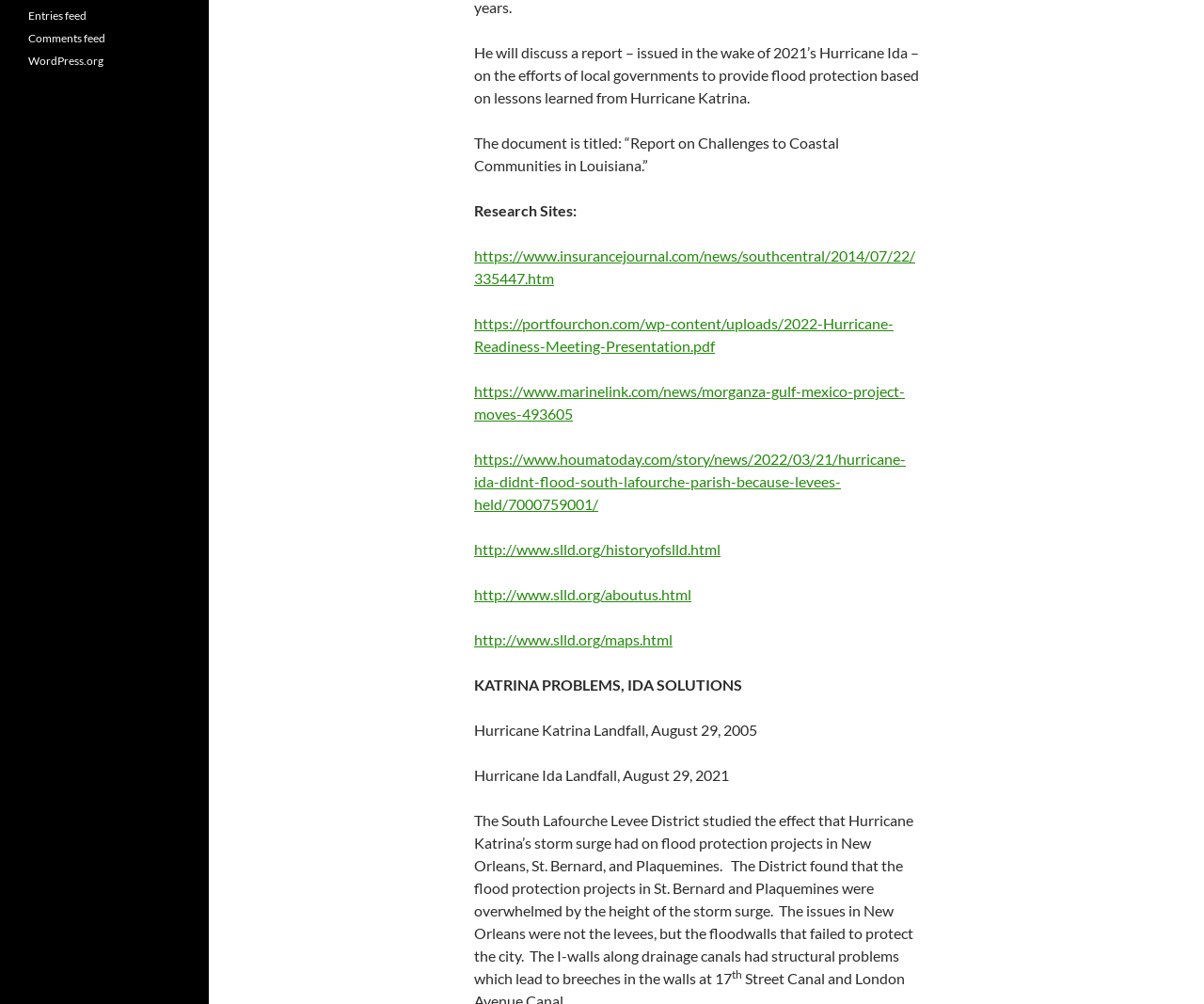Please determine the bounding box coordinates for the element with the description: "Comments feed".

[0.023, 0.031, 0.088, 0.045]